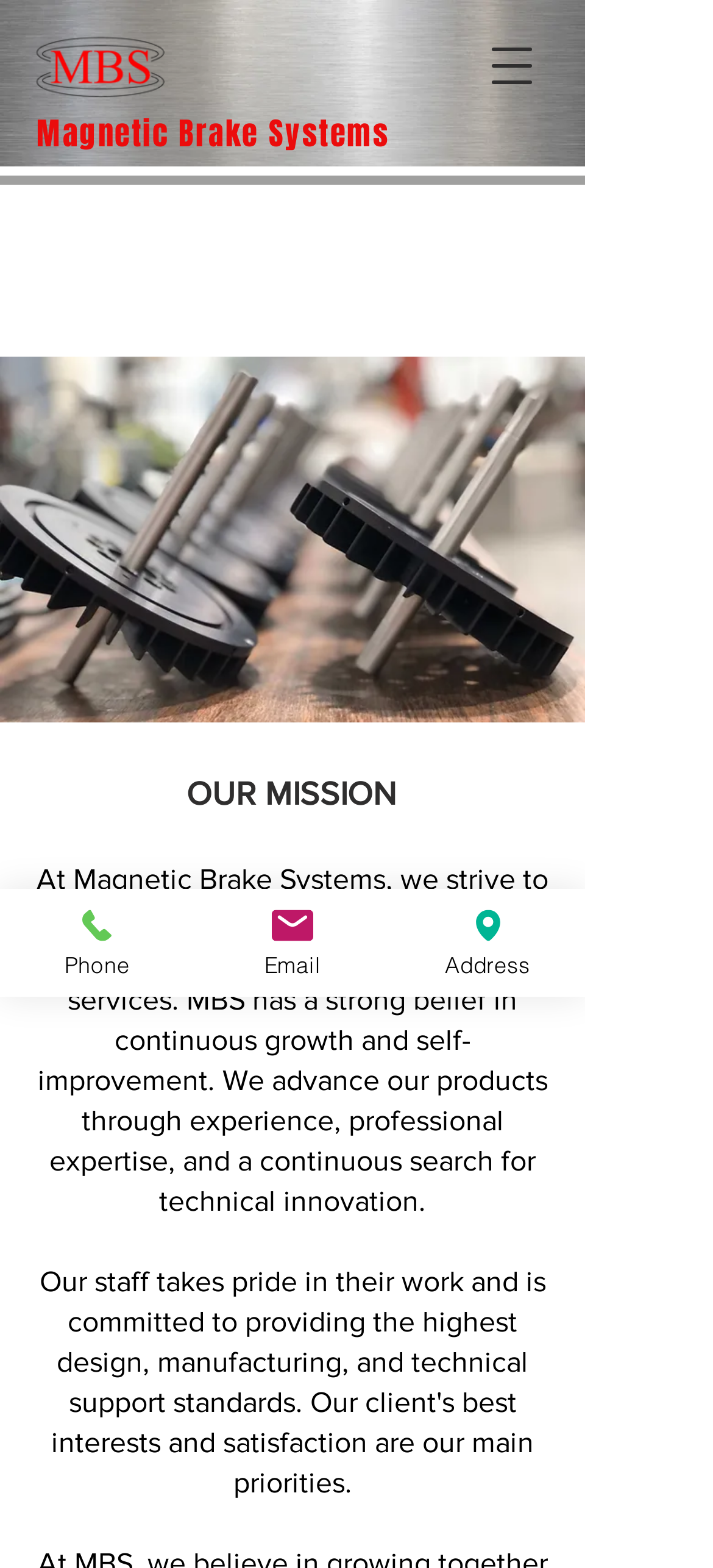Using the given description, provide the bounding box coordinates formatted as (top-left x, top-left y, bottom-right x, bottom-right y), with all values being floating point numbers between 0 and 1. Description: Magnetic Brake Systems

[0.051, 0.077, 0.547, 0.1]